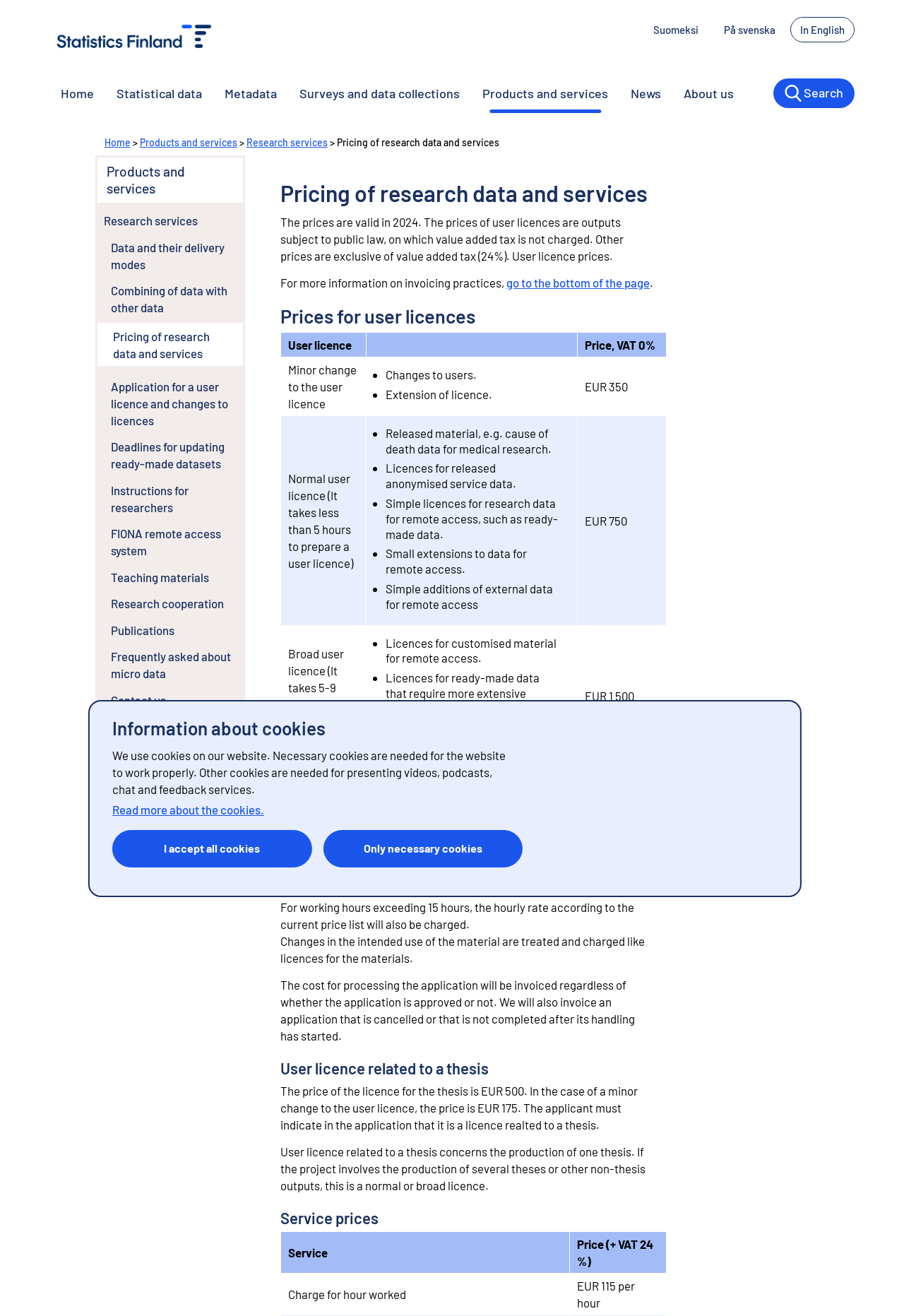Highlight the bounding box coordinates of the element you need to click to perform the following instruction: "Check prices for user licences."

[0.31, 0.232, 0.738, 0.248]